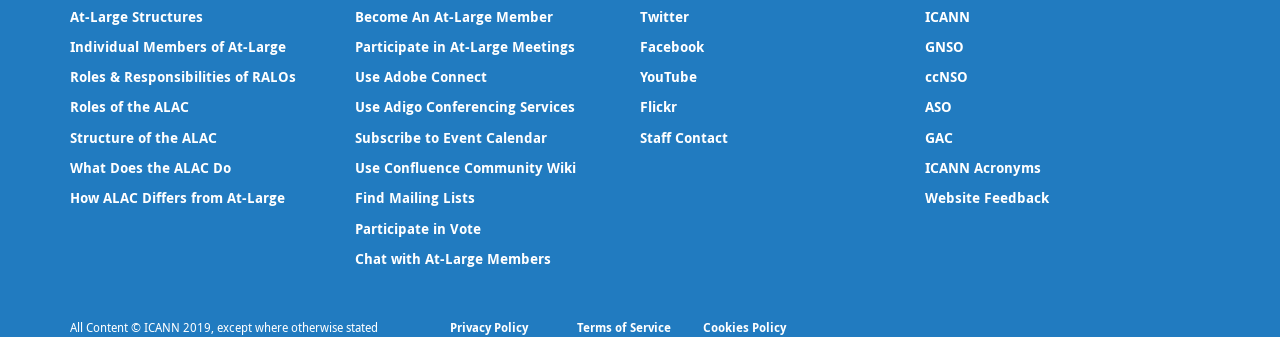Determine the bounding box coordinates of the region I should click to achieve the following instruction: "Explore the Enterprise category". Ensure the bounding box coordinates are four float numbers between 0 and 1, i.e., [left, top, right, bottom].

None